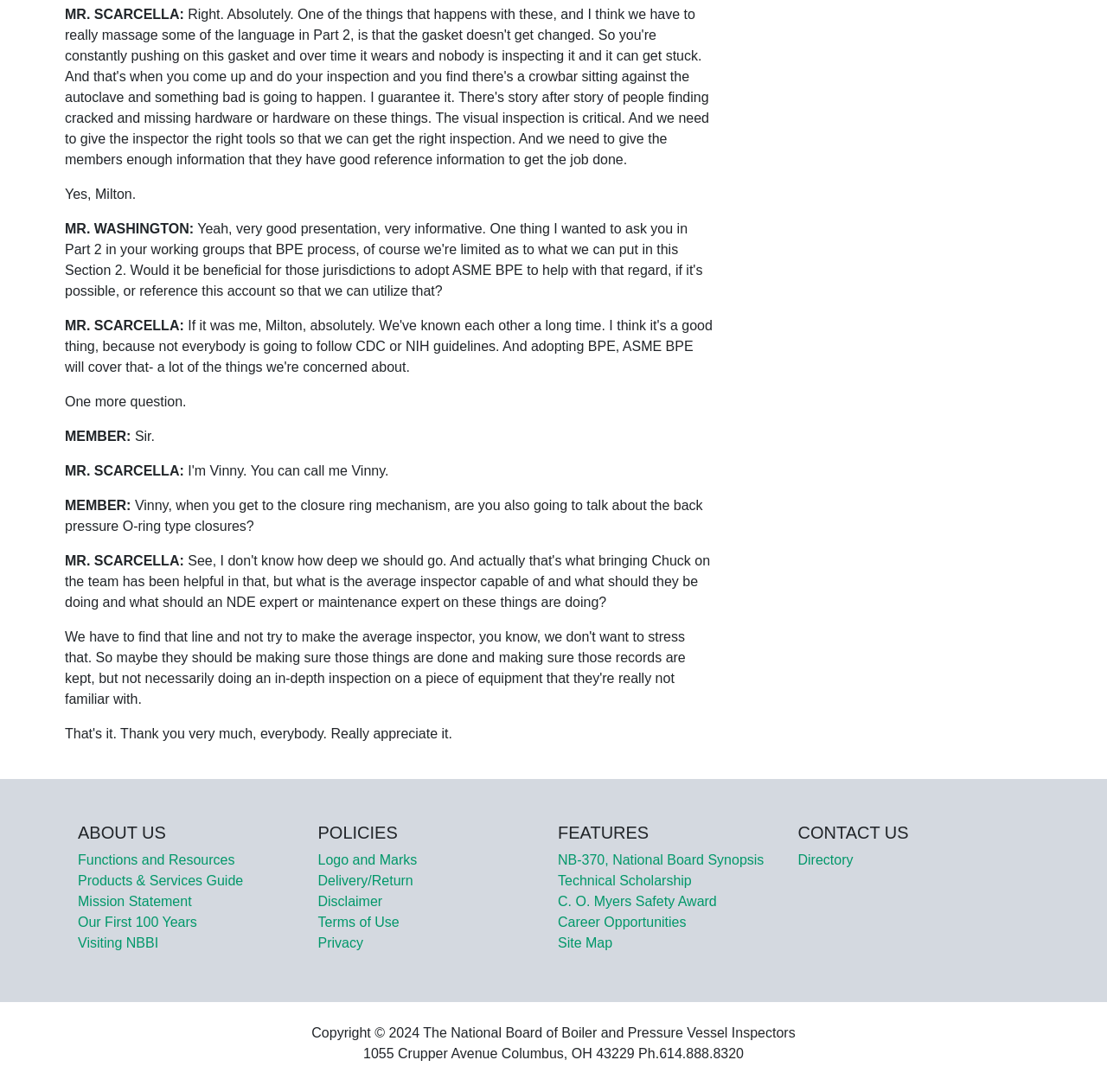What is the title of the first link under the FEATURES category?
Provide a comprehensive and detailed answer to the question.

I found the answer by looking at the links under the FEATURES category. The first link is titled 'NB-370, National Board Synopsis'.